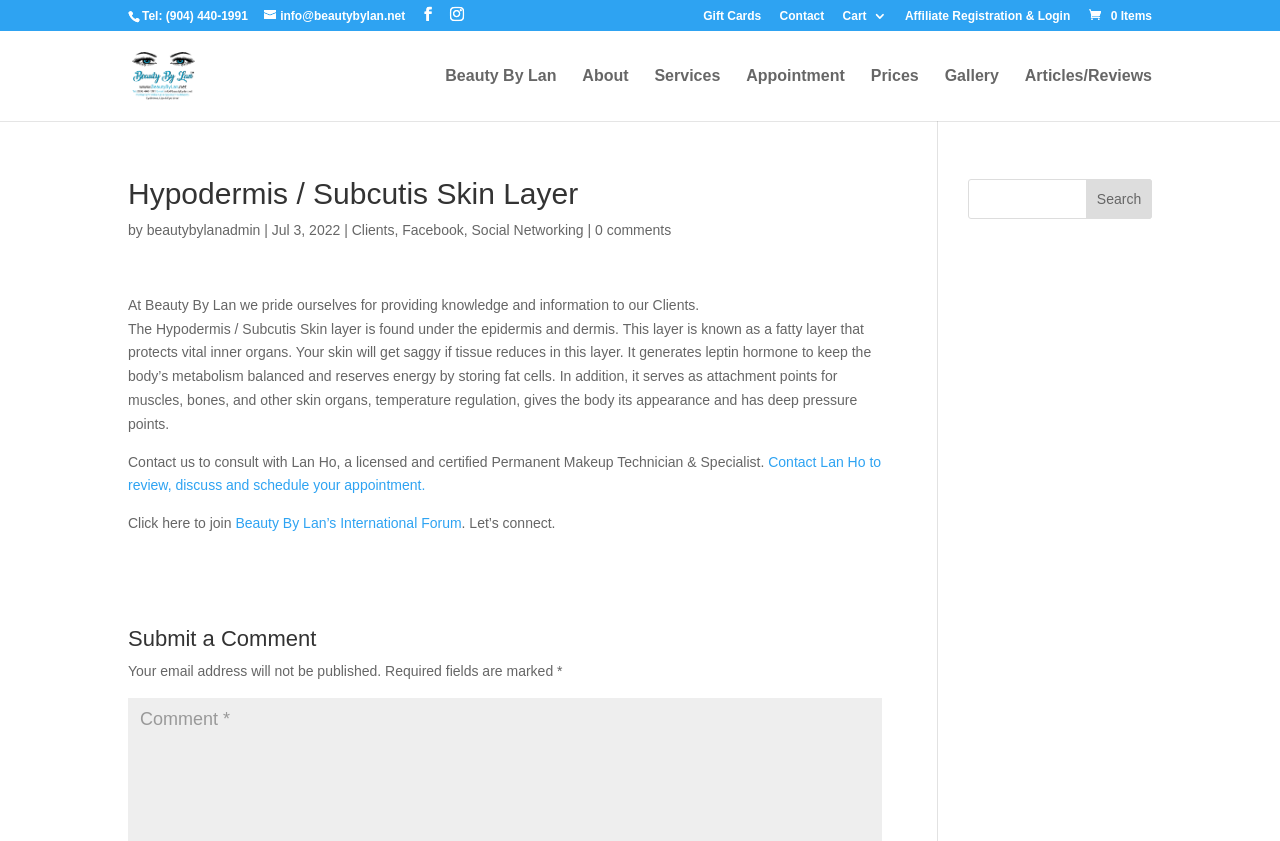Please identify and generate the text content of the webpage's main heading.

Hypodermis / Subcutis Skin Layer